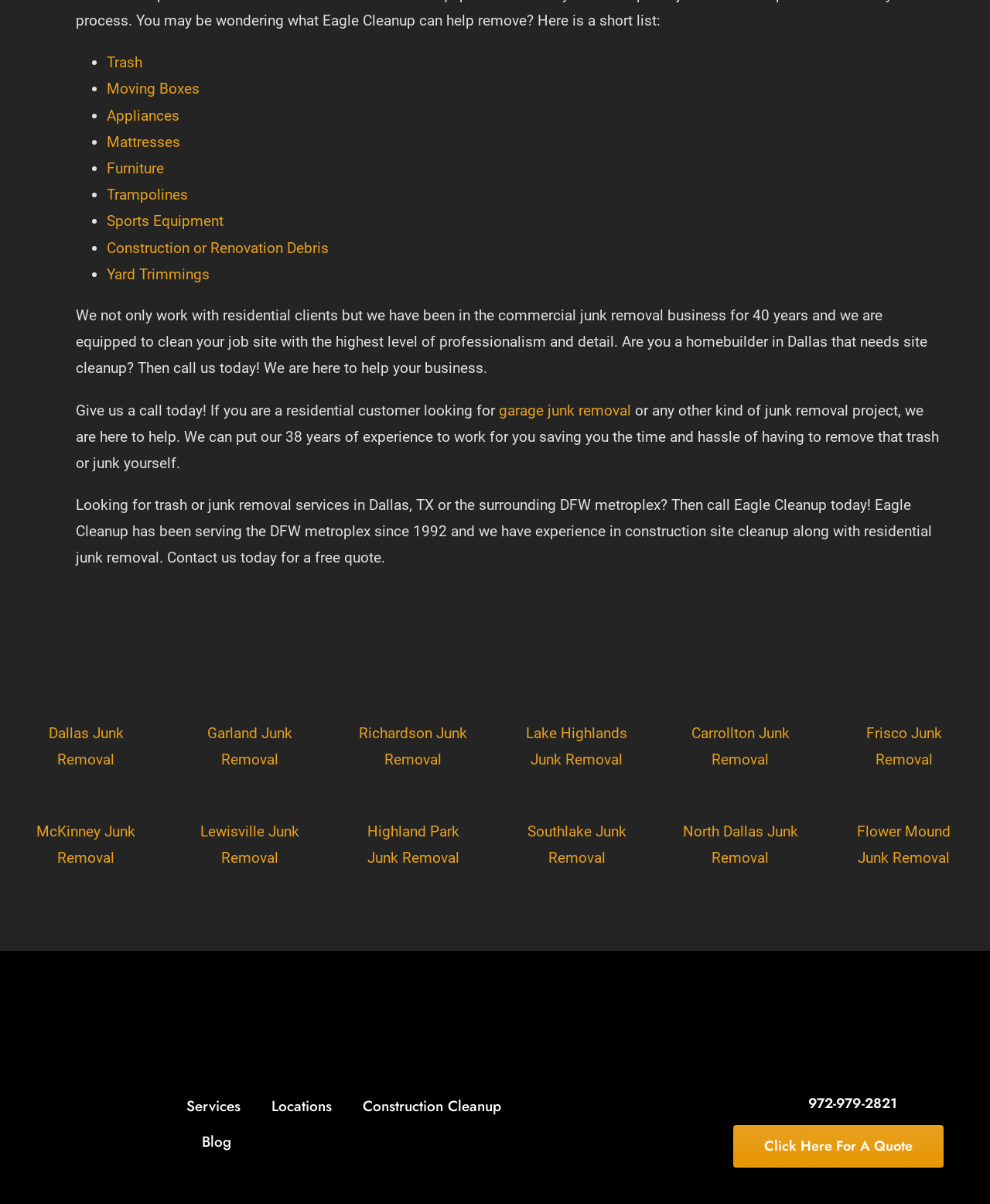What type of services does Eagle Cleanup provide? Please answer the question using a single word or phrase based on the image.

Junk removal services